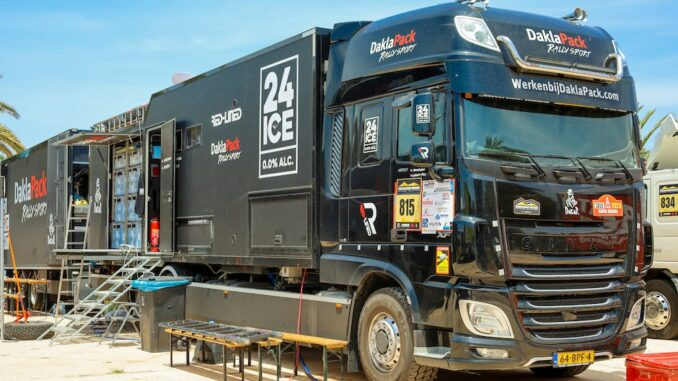Give a detailed account of the elements present in the image.

The image showcases a black heavy-duty truck branded with "DakarPack" and "24ICE" prominently displayed on its side. This vehicle appears to serve a dual purpose, likely functioning as both a transport and a service unit, typical for events like the Dakar Rally. It features multi-level access with a staircase and outdoor seating area, which enhances its utility as a mobile support unit. The sides of the truck highlight various logos and stickers, indicating sponsorships and affiliations, suggesting it plays a crucial role in supporting racing teams or logistics within the haulage industry. The backdrop includes palm trees, reinforcing the truck's operational context in warmer climates, likely during a motorsport event.